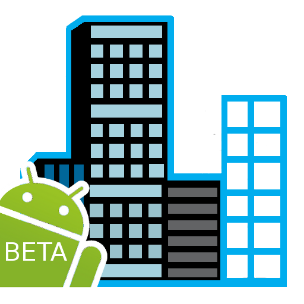What is the label on the Android mascot?
Please respond to the question thoroughly and include all relevant details.

The Android mascot is adorned with a bold 'BETA' label, which symbolically represents the 'SightSpace 3D for Android Beta' and highlights its focus on augmented reality and architectural visualization capabilities for Android devices.